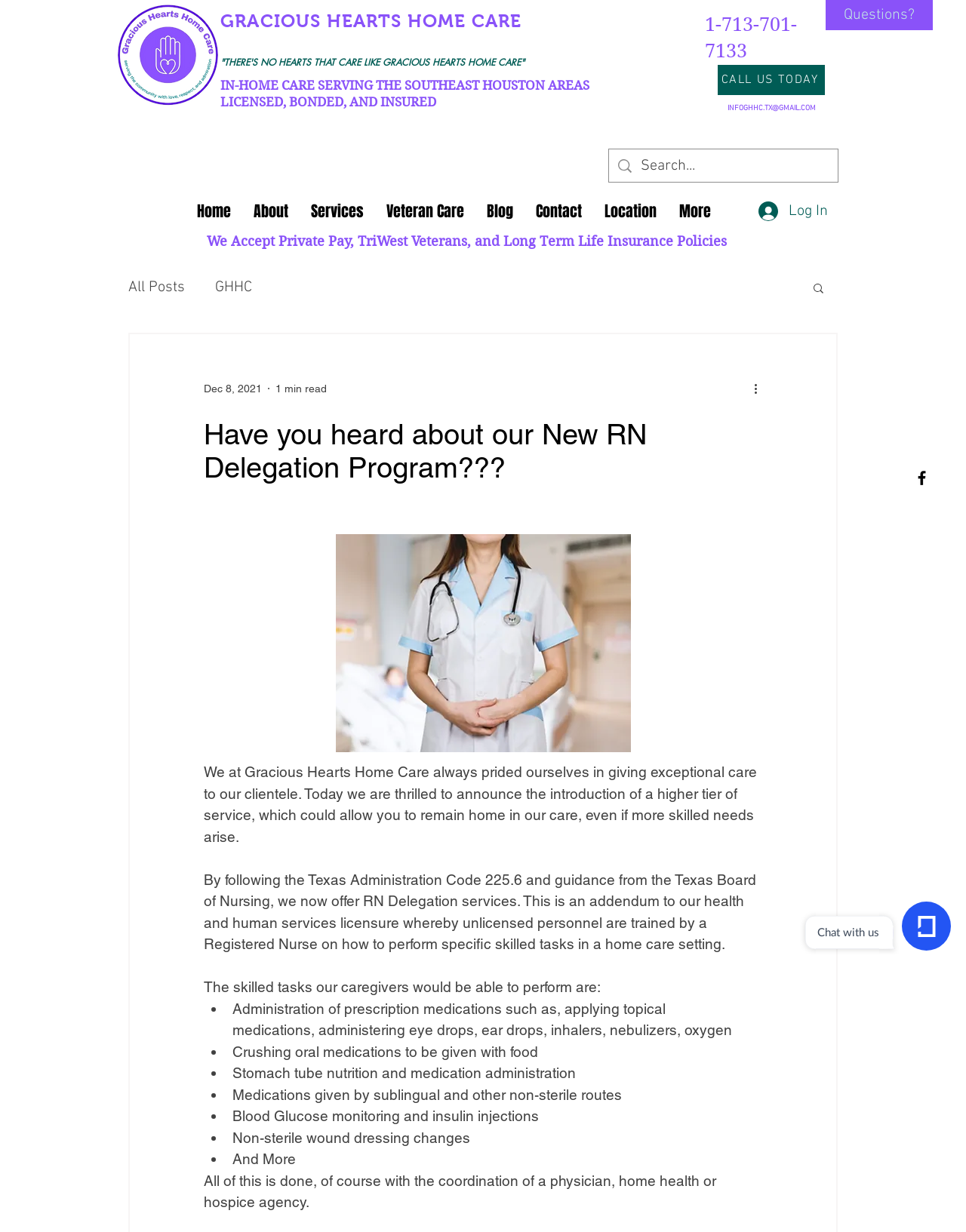Identify the bounding box coordinates of the area you need to click to perform the following instruction: "Search for something".

[0.663, 0.121, 0.834, 0.148]